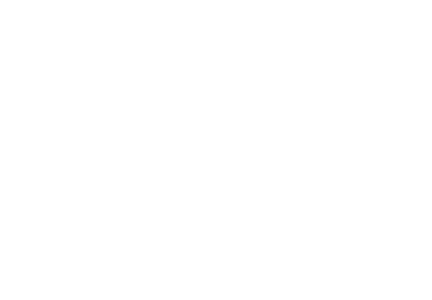What type of accommodations are available?
Give a single word or phrase answer based on the content of the image.

Apartments and guest houses